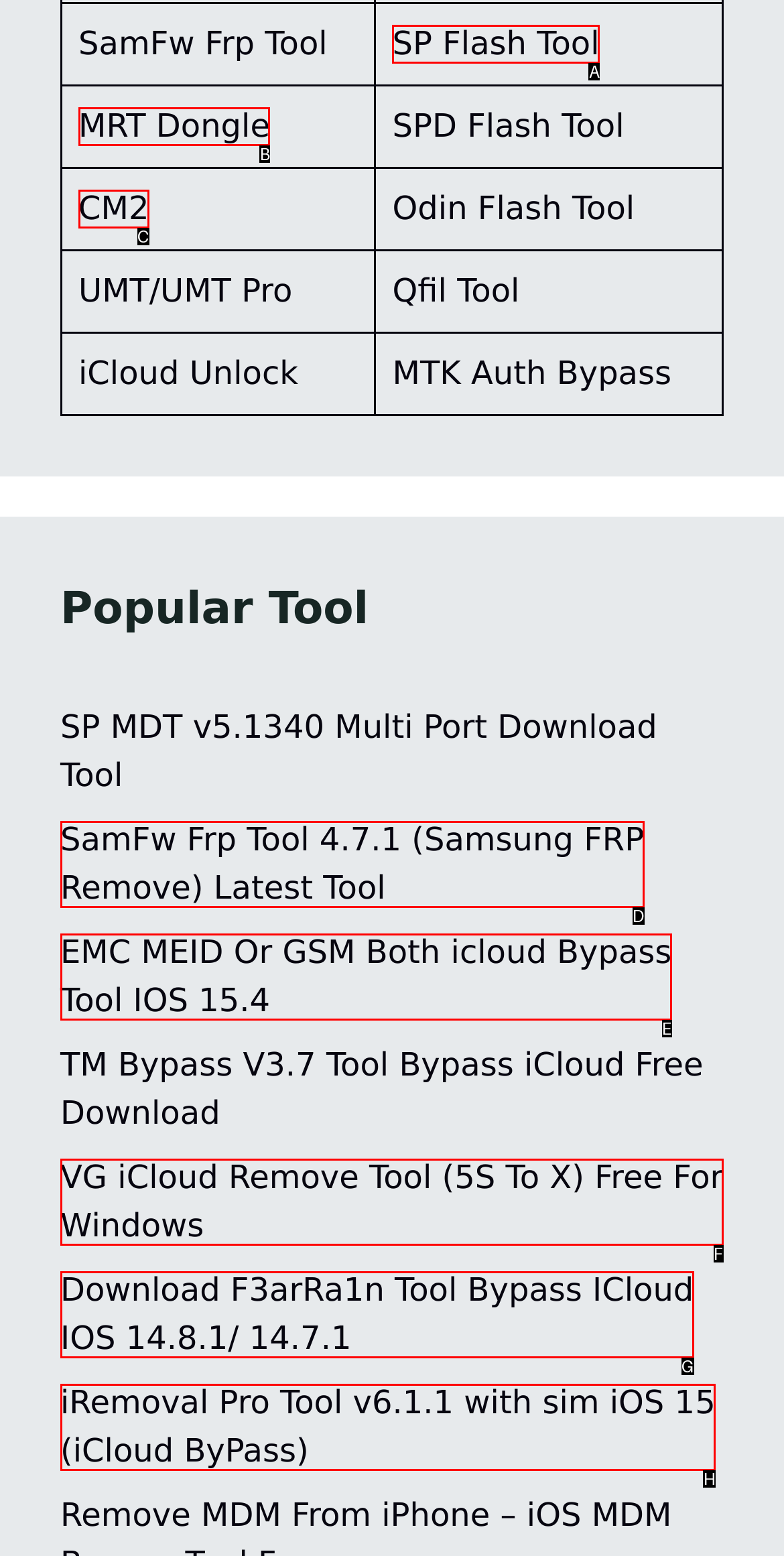Using the given description: CM2, identify the HTML element that corresponds best. Answer with the letter of the correct option from the available choices.

C